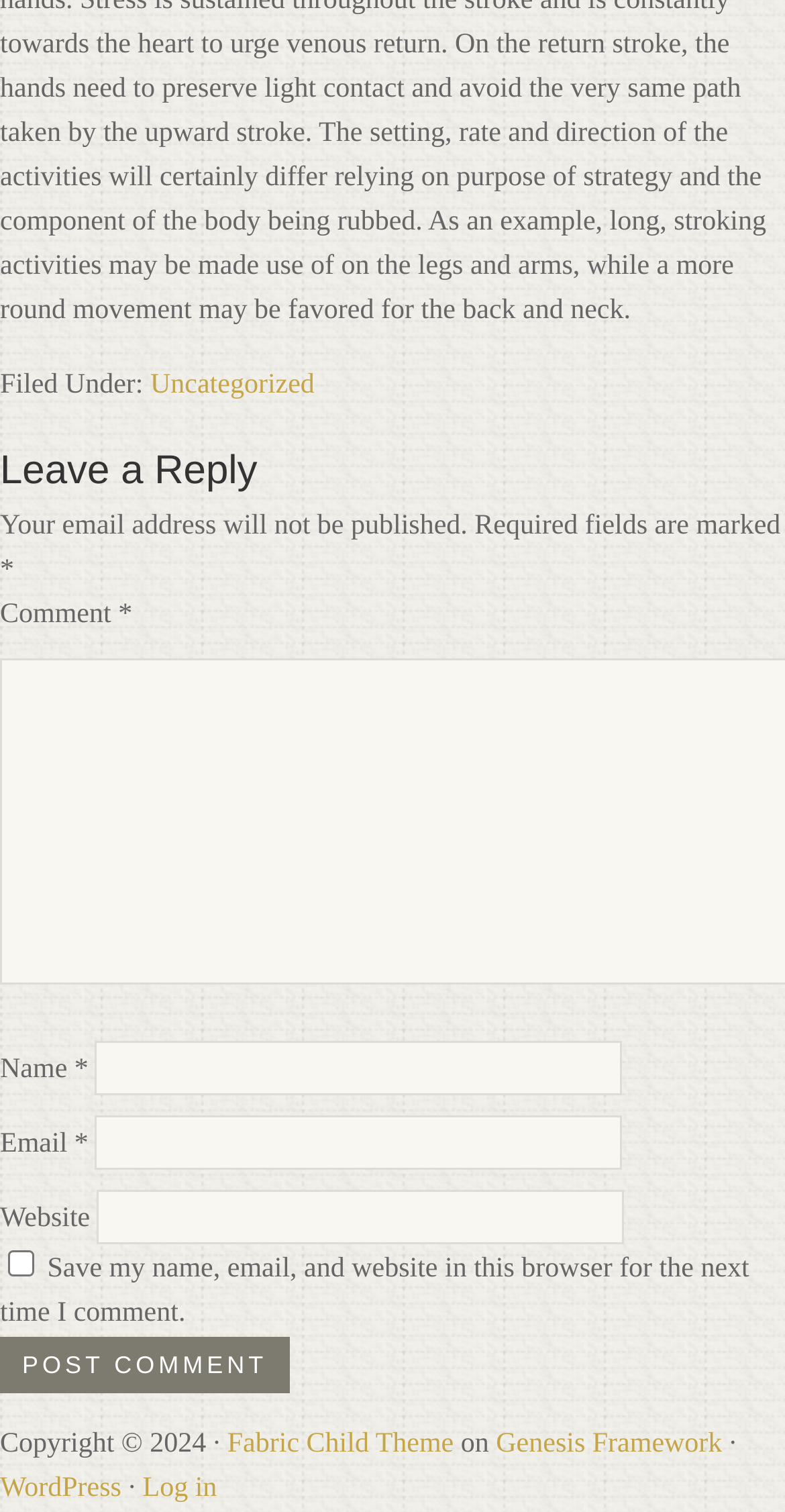Please examine the image and answer the question with a detailed explanation:
What is the purpose of the form?

The form is located below the 'Leave a Reply' heading, which suggests that it is used to leave a comment. The form contains fields for name, email, website, and a checkbox to save the information for future comments. The 'Post Comment' button at the end of the form further supports this conclusion.